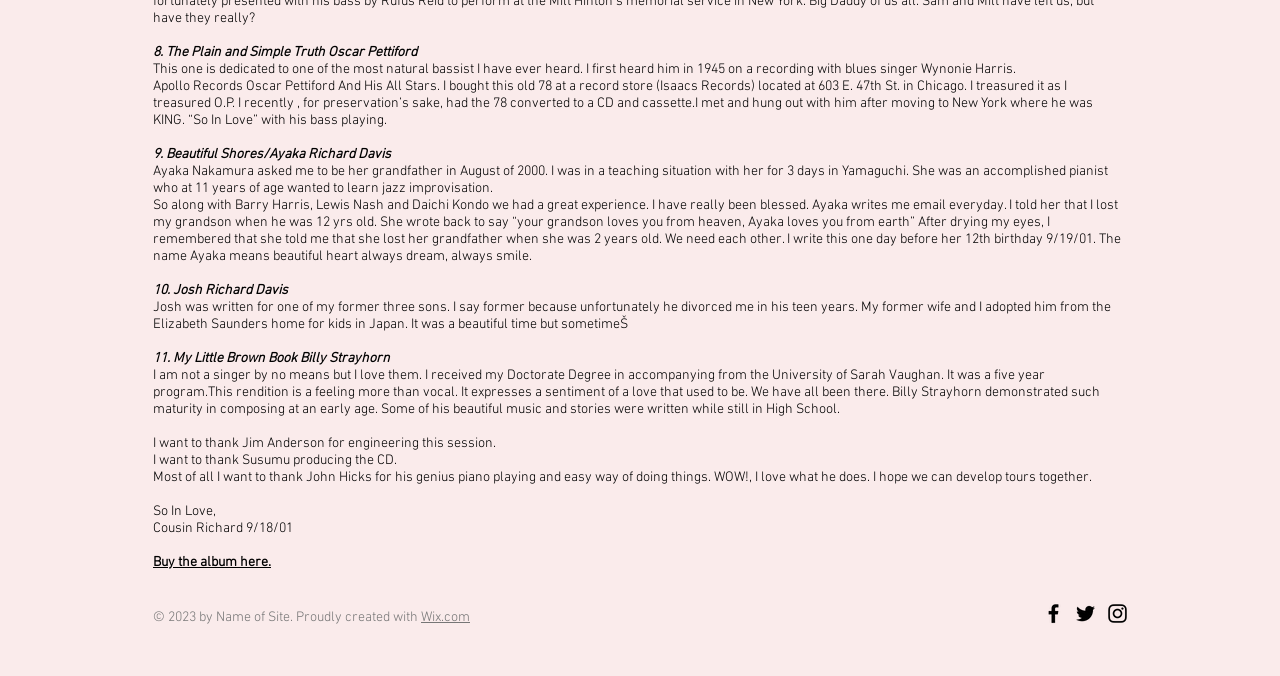Given the following UI element description: "Wix.com", find the bounding box coordinates in the webpage screenshot.

[0.329, 0.901, 0.367, 0.926]